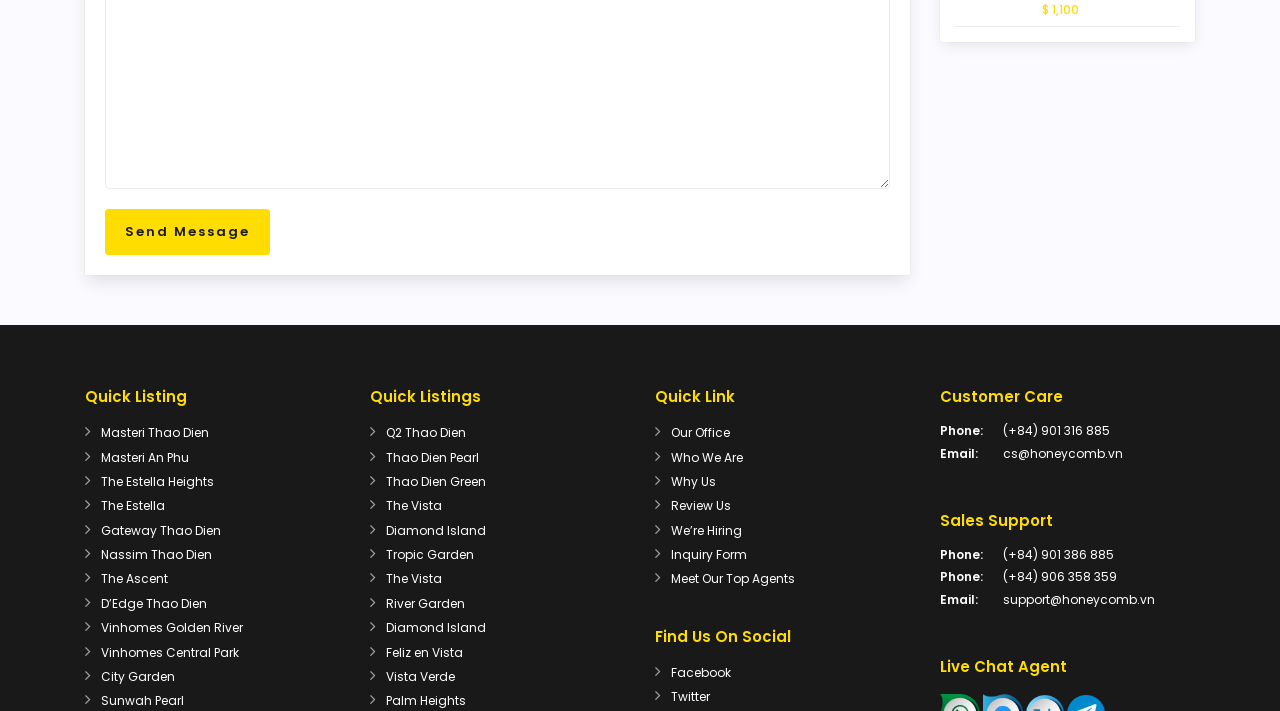Specify the bounding box coordinates of the element's region that should be clicked to achieve the following instruction: "Send a message". The bounding box coordinates consist of four float numbers between 0 and 1, in the format [left, top, right, bottom].

[0.082, 0.294, 0.211, 0.359]